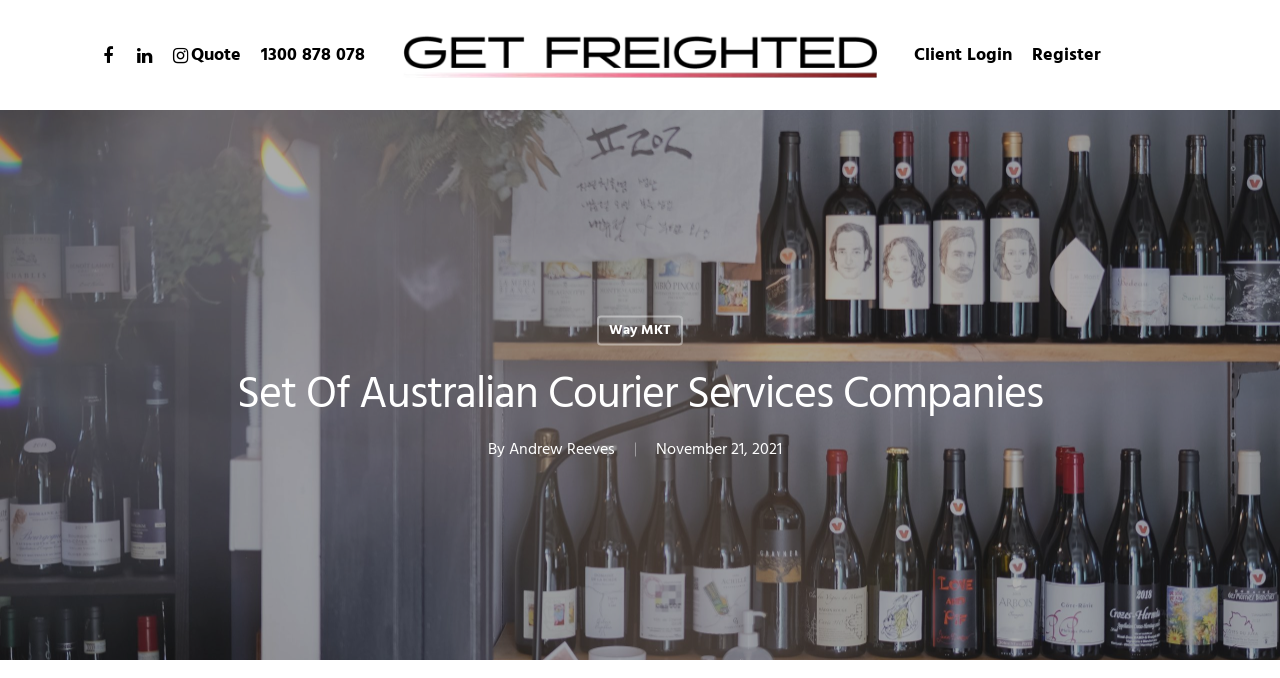How many social media links are there?
Use the information from the screenshot to give a comprehensive response to the question.

There are three social media links at the top of the webpage, represented by the icons ' ', ' ', and ' '. These links likely connect to the company's social media profiles.